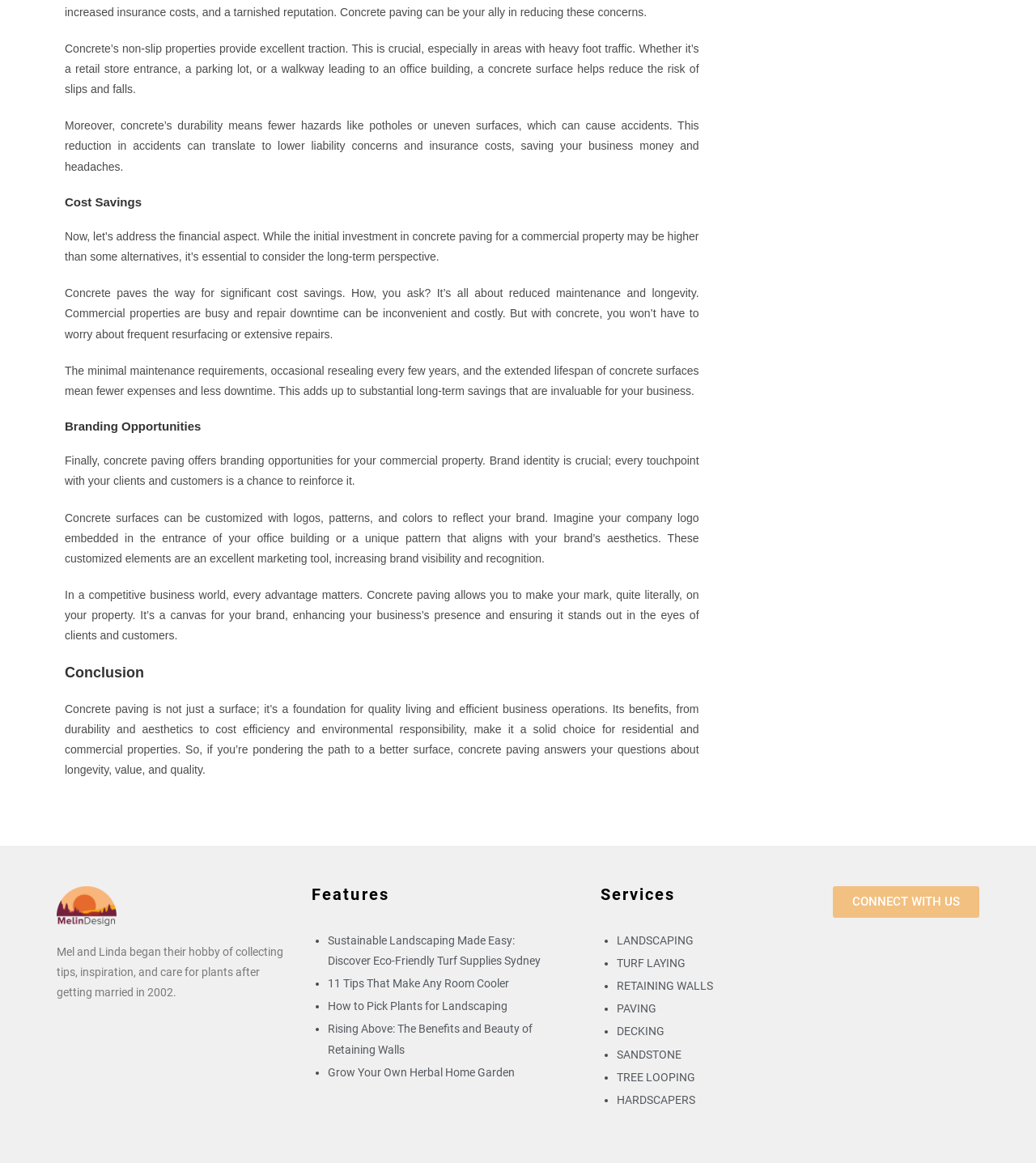From the given element description: "CONNECT WITH US", find the bounding box for the UI element. Provide the coordinates as four float numbers between 0 and 1, in the order [left, top, right, bottom].

[0.804, 0.762, 0.945, 0.789]